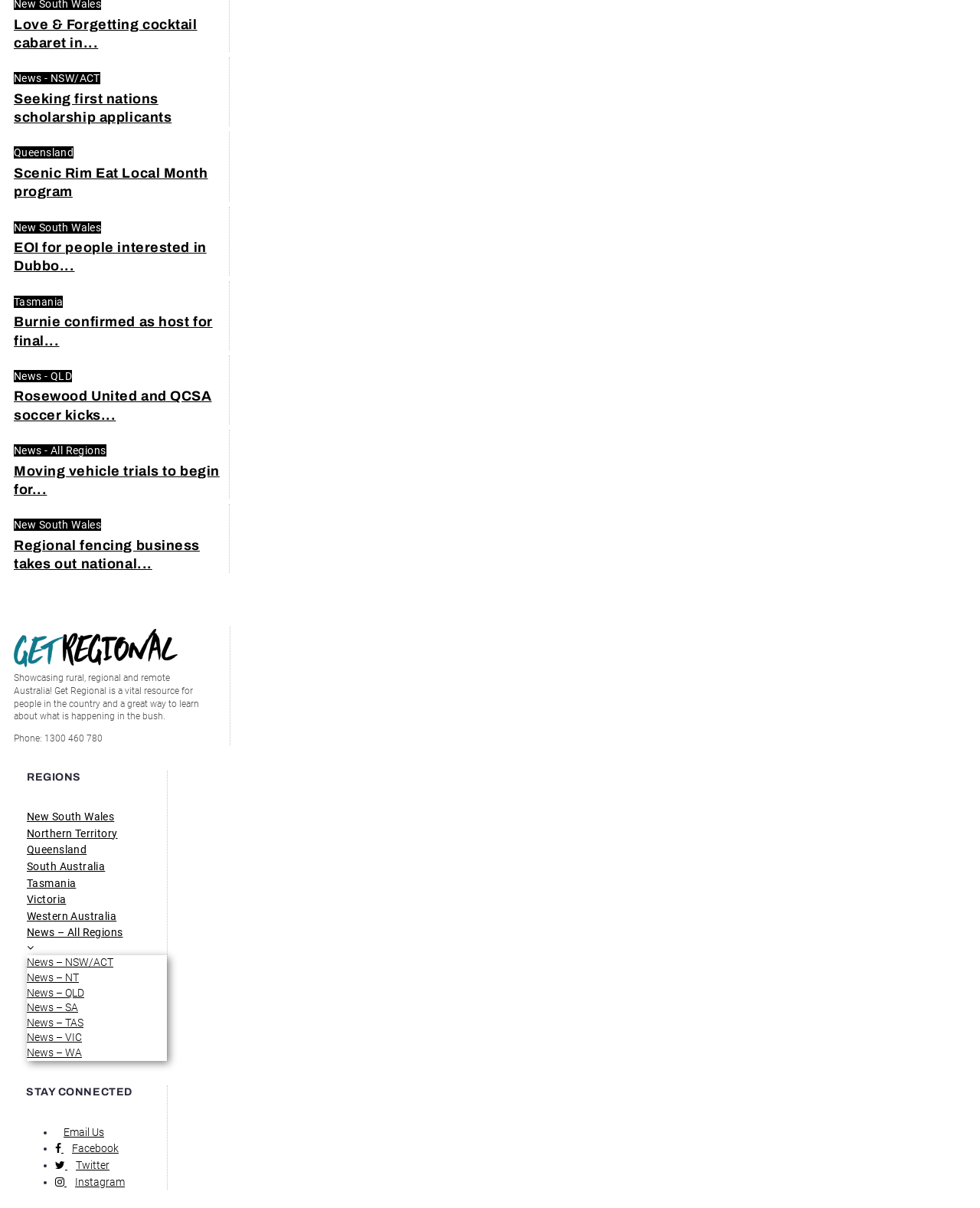Highlight the bounding box coordinates of the element that should be clicked to carry out the following instruction: "Click on HOME". The coordinates must be given as four float numbers ranging from 0 to 1, i.e., [left, top, right, bottom].

None